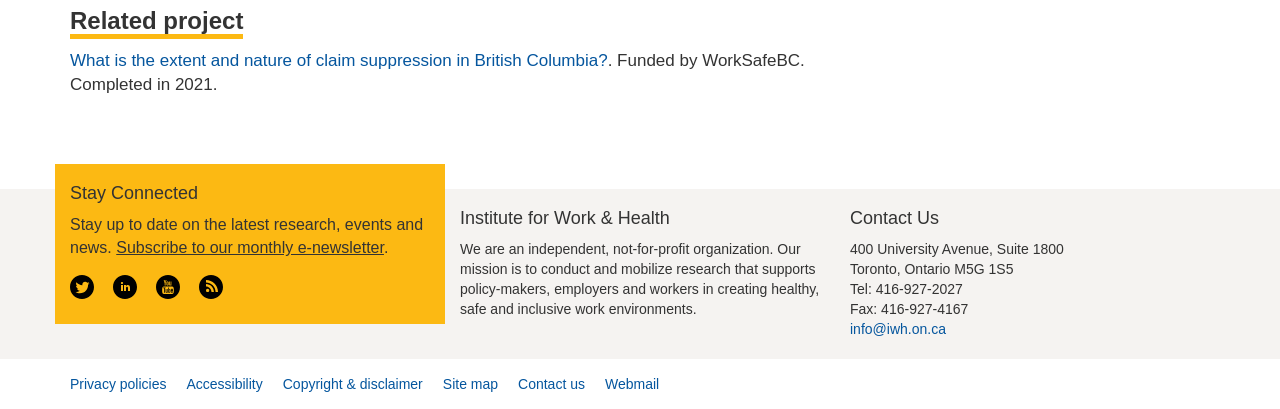Give the bounding box coordinates for the element described by: "Subscribe to our monthly e-newsletter".

[0.091, 0.585, 0.3, 0.626]